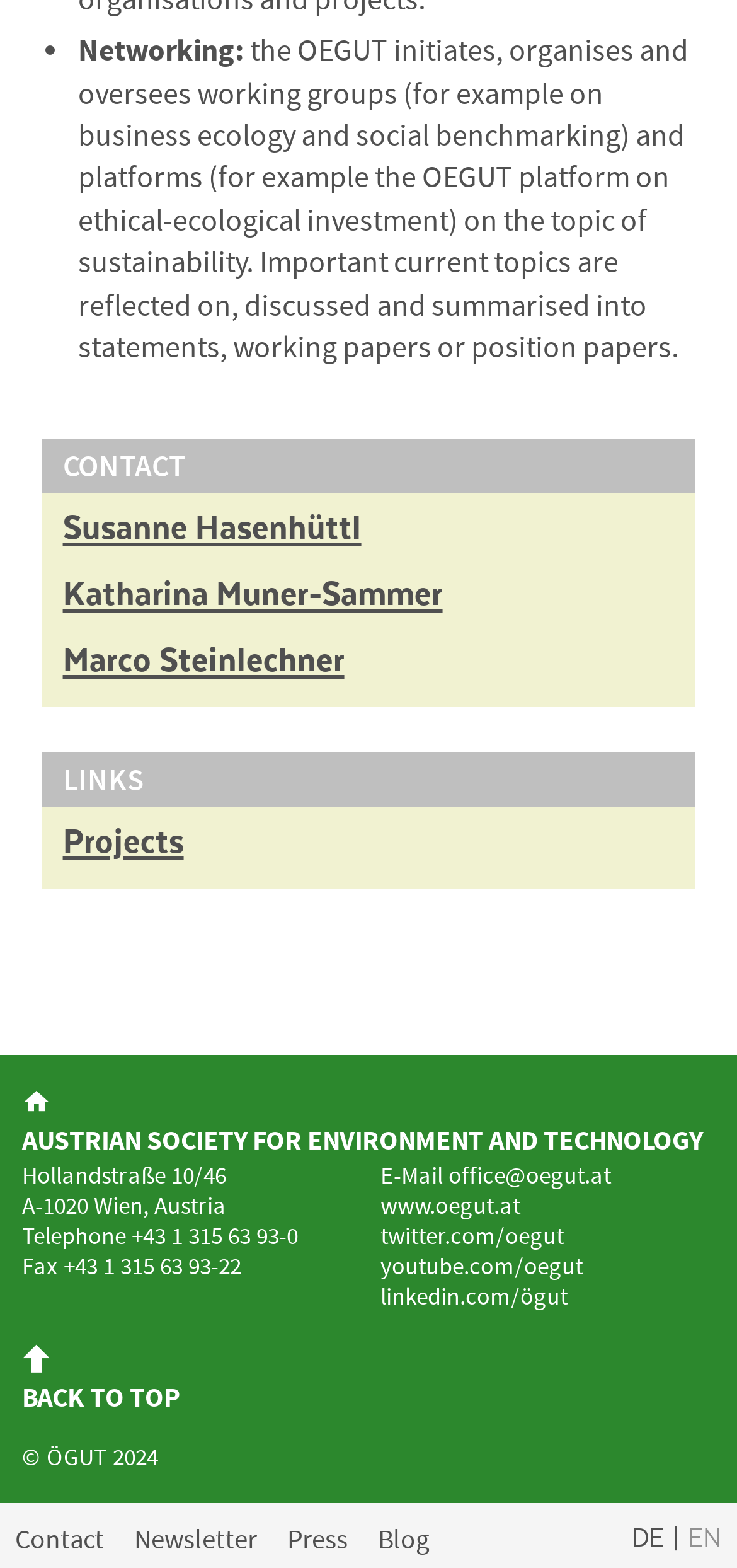Please find the bounding box coordinates of the section that needs to be clicked to achieve this instruction: "Call the office".

[0.179, 0.779, 0.404, 0.798]